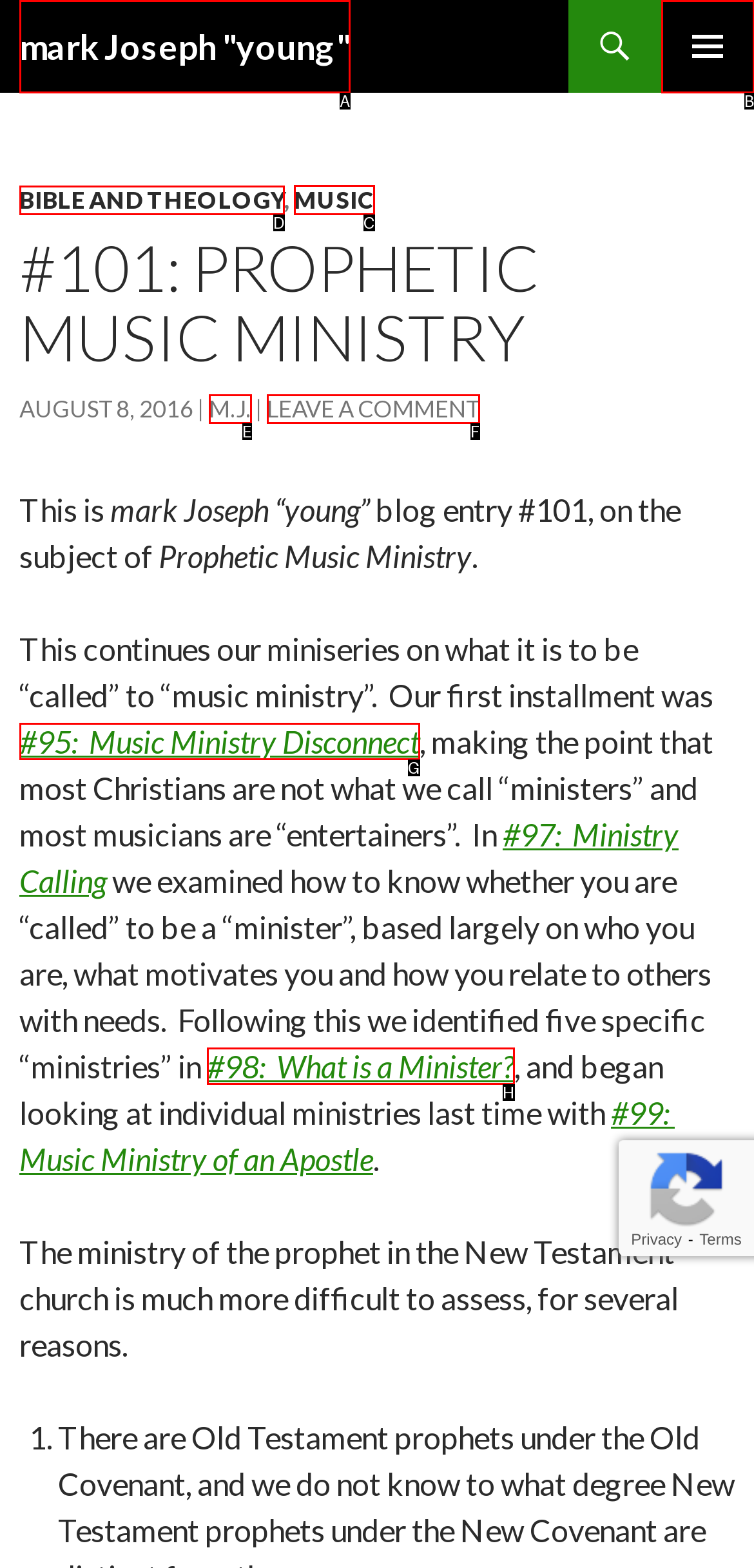Specify which HTML element I should click to complete this instruction: Visit the MUSIC page Answer with the letter of the relevant option.

C